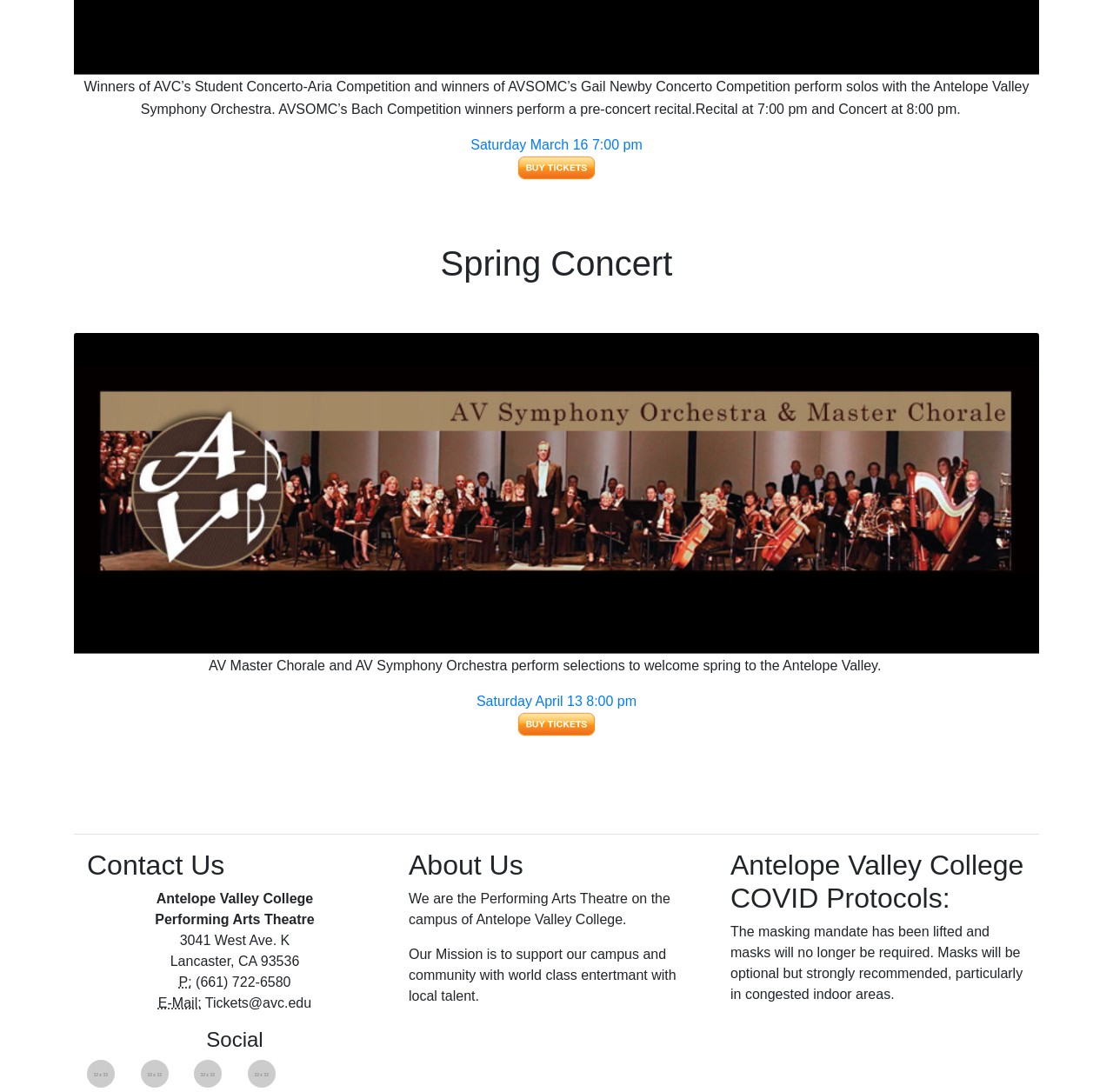Examine the screenshot and answer the question in as much detail as possible: What is the phone number of the Performing Arts Theatre?

I found the answer by looking at the contact information section, where it lists the phone number as (661) 722-6580.